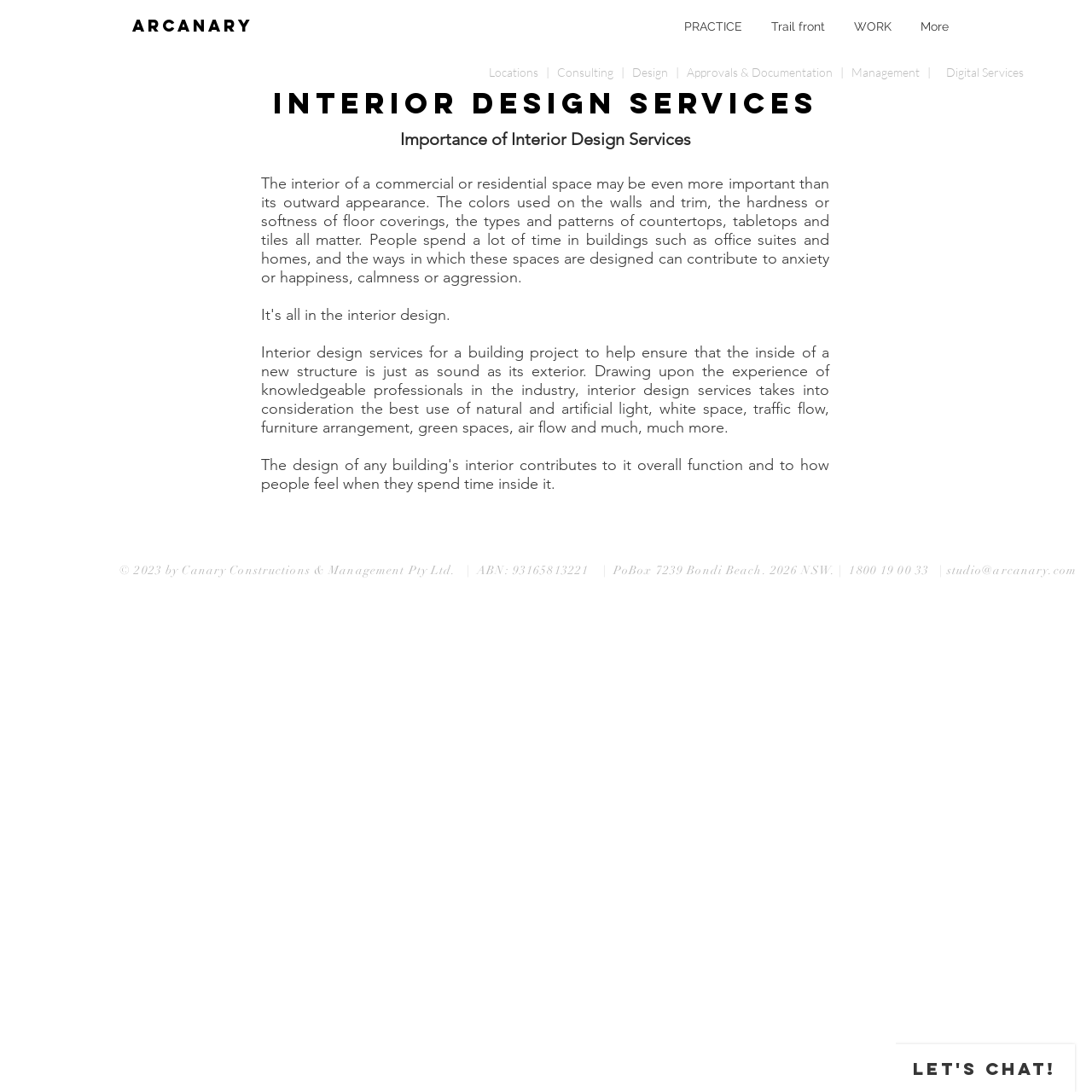Answer the question below using just one word or a short phrase: 
What is the location of the company?

Bondi Beach, NSW